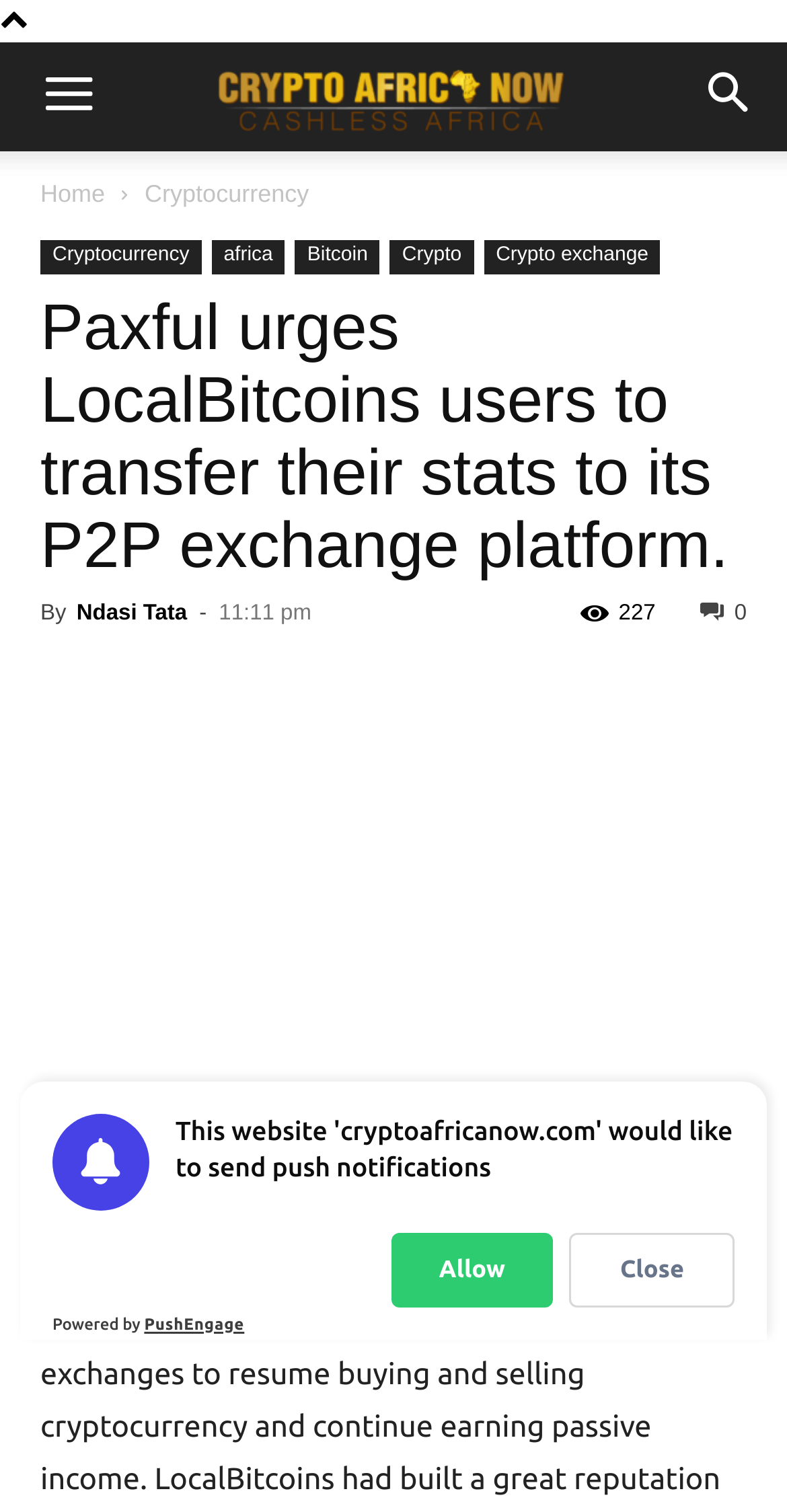Find the bounding box of the element with the following description: "Ndasi Tata". The coordinates must be four float numbers between 0 and 1, formatted as [left, top, right, bottom].

[0.097, 0.398, 0.238, 0.414]